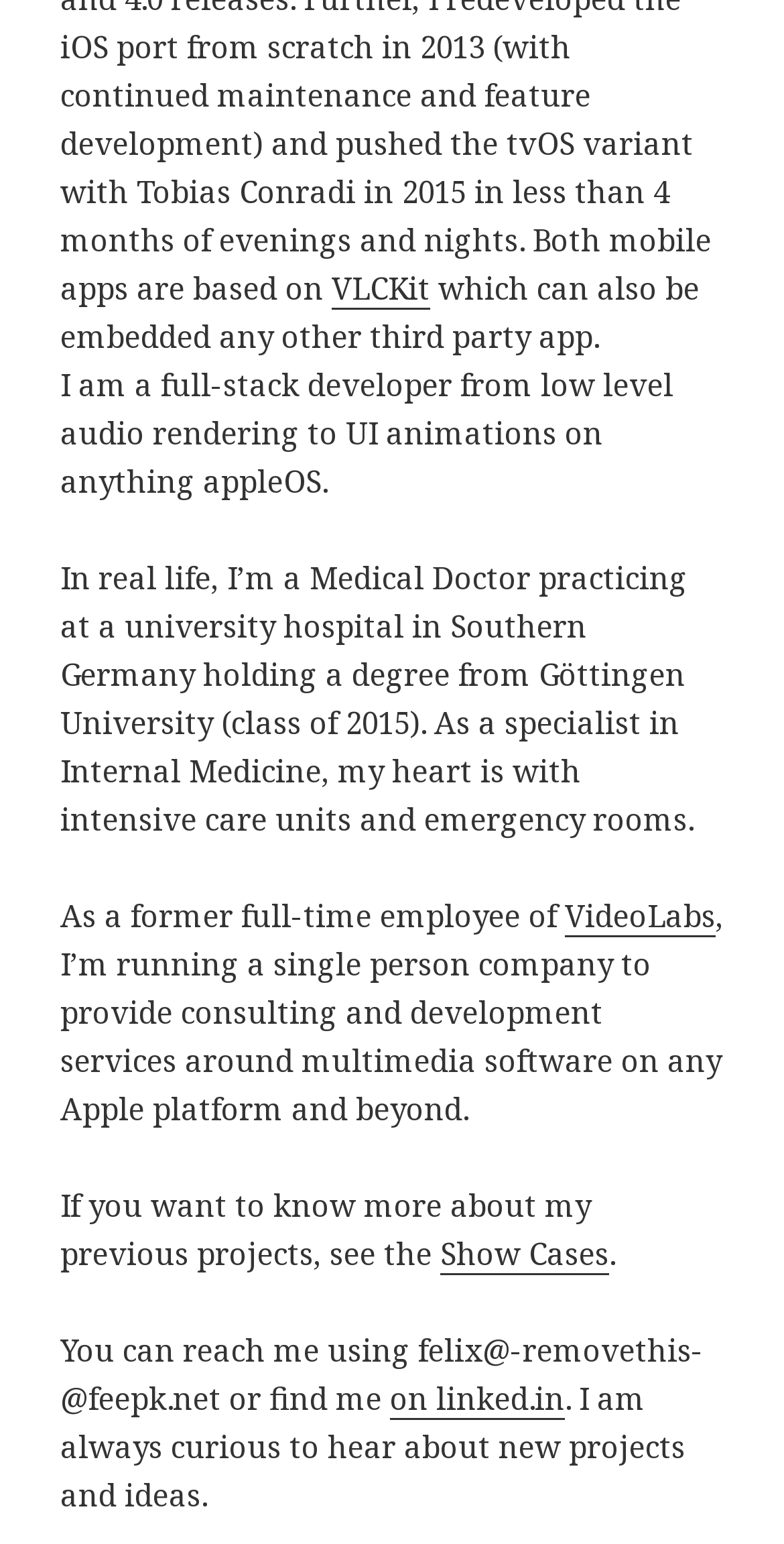Identify the bounding box coordinates for the UI element described by the following text: "VideoLabs". Provide the coordinates as four float numbers between 0 and 1, in the format [left, top, right, bottom].

[0.72, 0.58, 0.913, 0.607]